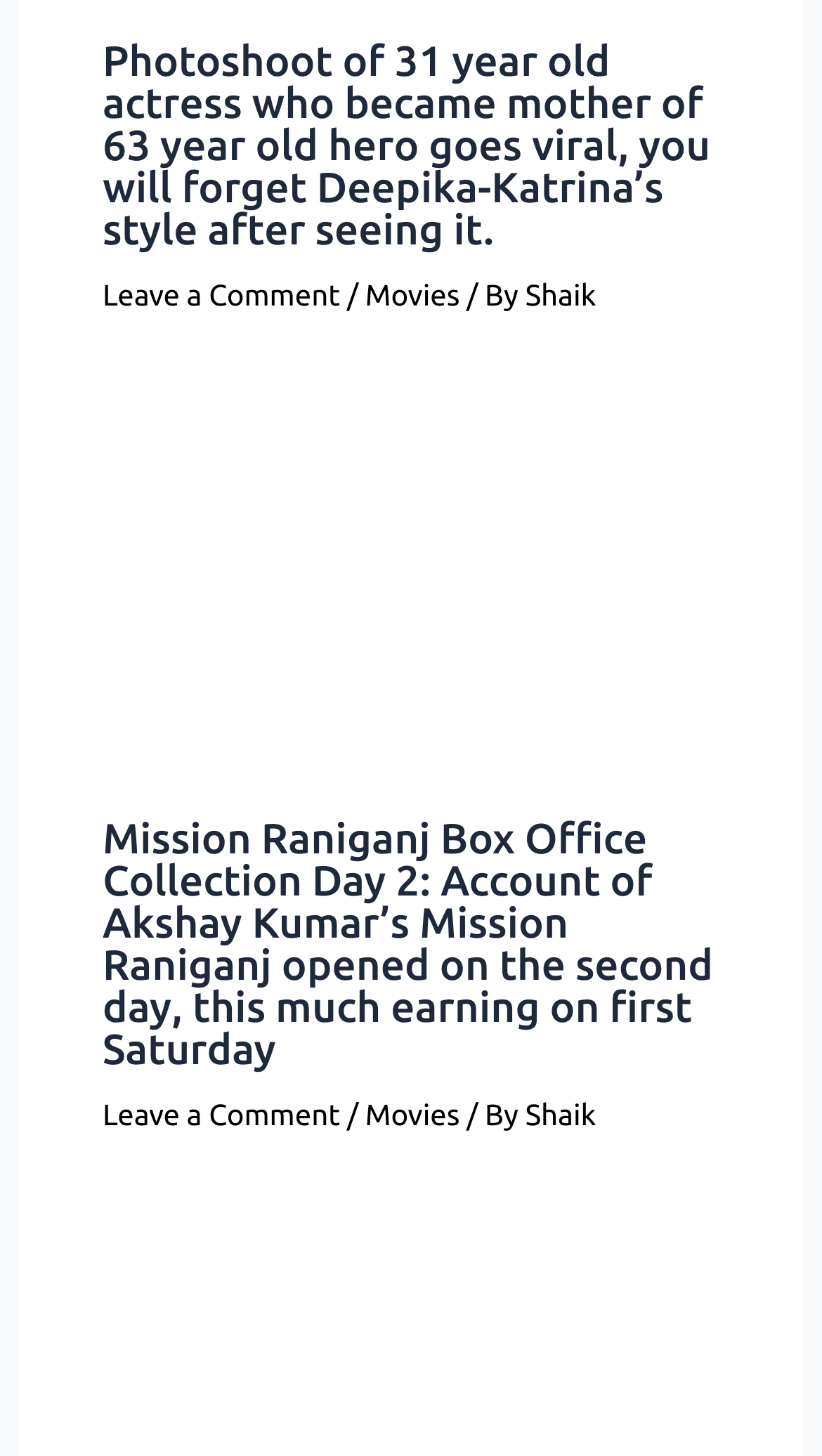Can you find the bounding box coordinates for the element to click on to achieve the instruction: "Read more about Photoshoot of 31 year old actress"?

[0.125, 0.025, 0.864, 0.174]